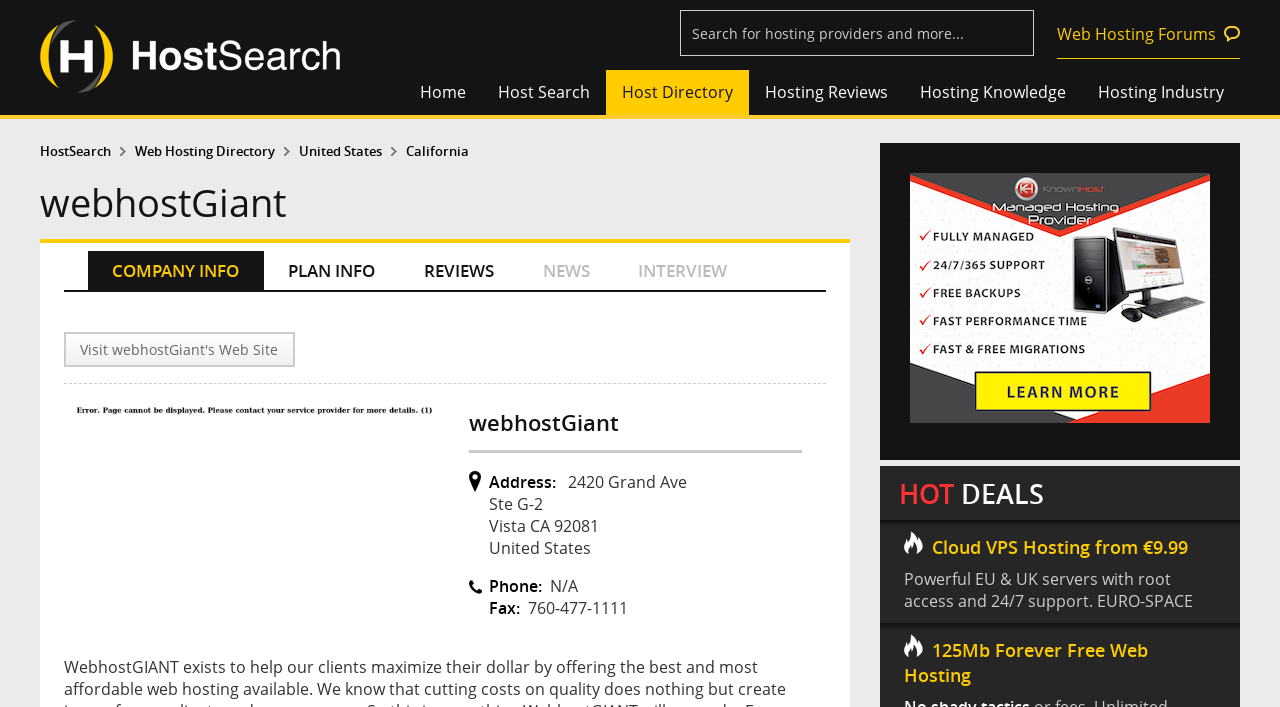Please find the bounding box coordinates of the element that needs to be clicked to perform the following instruction: "View Cloud VPS Hosting from €9.99". The bounding box coordinates should be four float numbers between 0 and 1, represented as [left, top, right, bottom].

[0.706, 0.751, 0.95, 0.865]